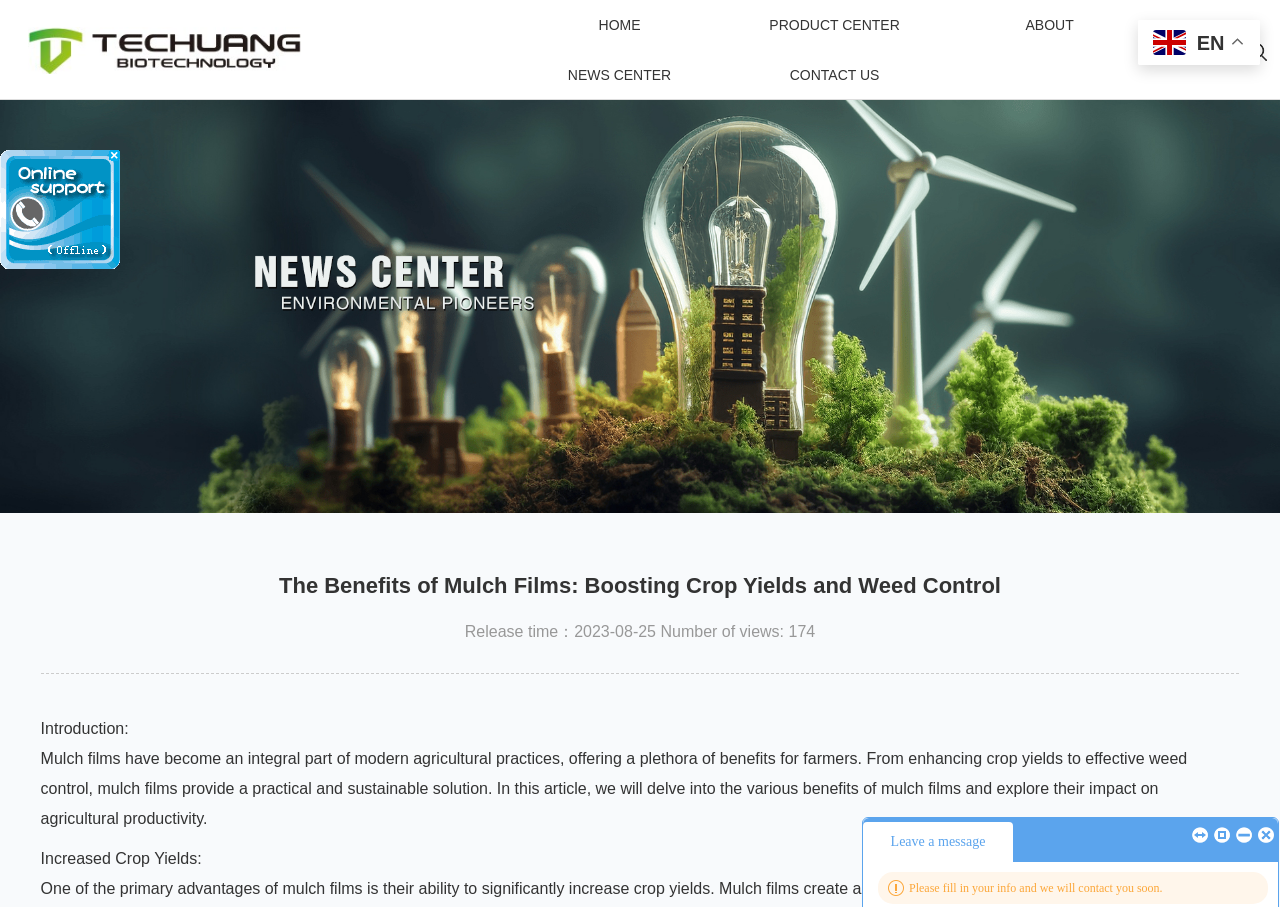What is the benefit of mulch films mentioned in the article?
Use the image to give a comprehensive and detailed response to the question.

The article mentions that mulch films provide a plethora of benefits for farmers, including enhancing crop yields. This information can be found in the static text element 'Mulch films have become an integral part of modern agricultural practices, offering a plethora of benefits for farmers. From enhancing crop yields to effective weed control, mulch films provide a practical and sustainable solution.' which is located in the main content area of the webpage.